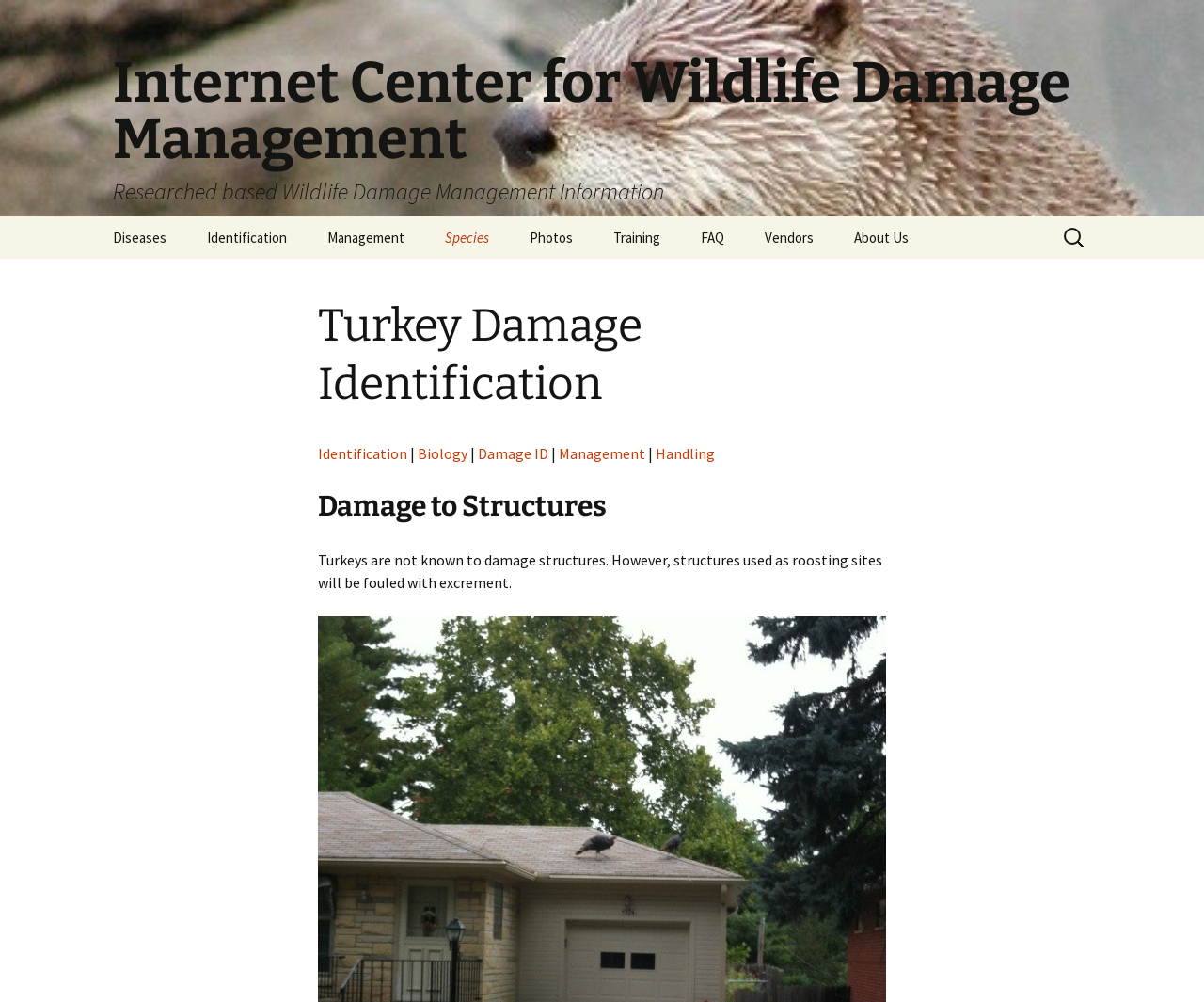Using the information from the screenshot, answer the following question thoroughly:
What is the main topic of this webpage?

Based on the webpage's structure and content, it appears to be focused on providing information and resources related to wildlife damage management, including identification, management, and prevention of damage caused by various species.